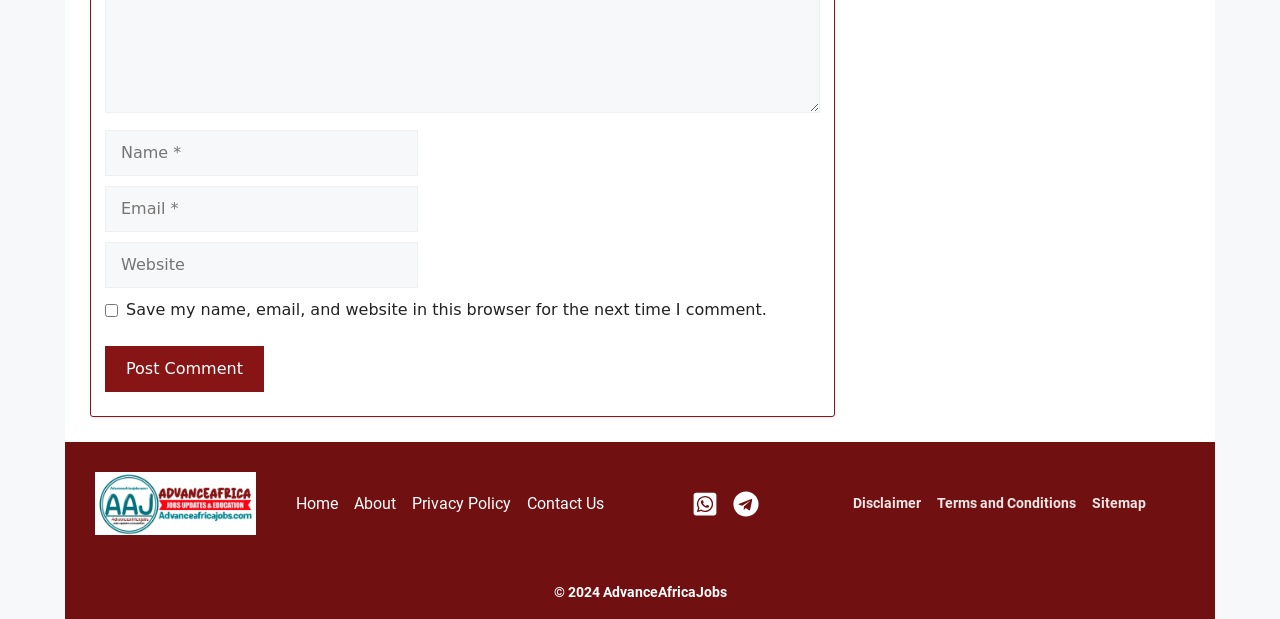How many links are present in the footer?
Based on the screenshot, provide your answer in one word or phrase.

9